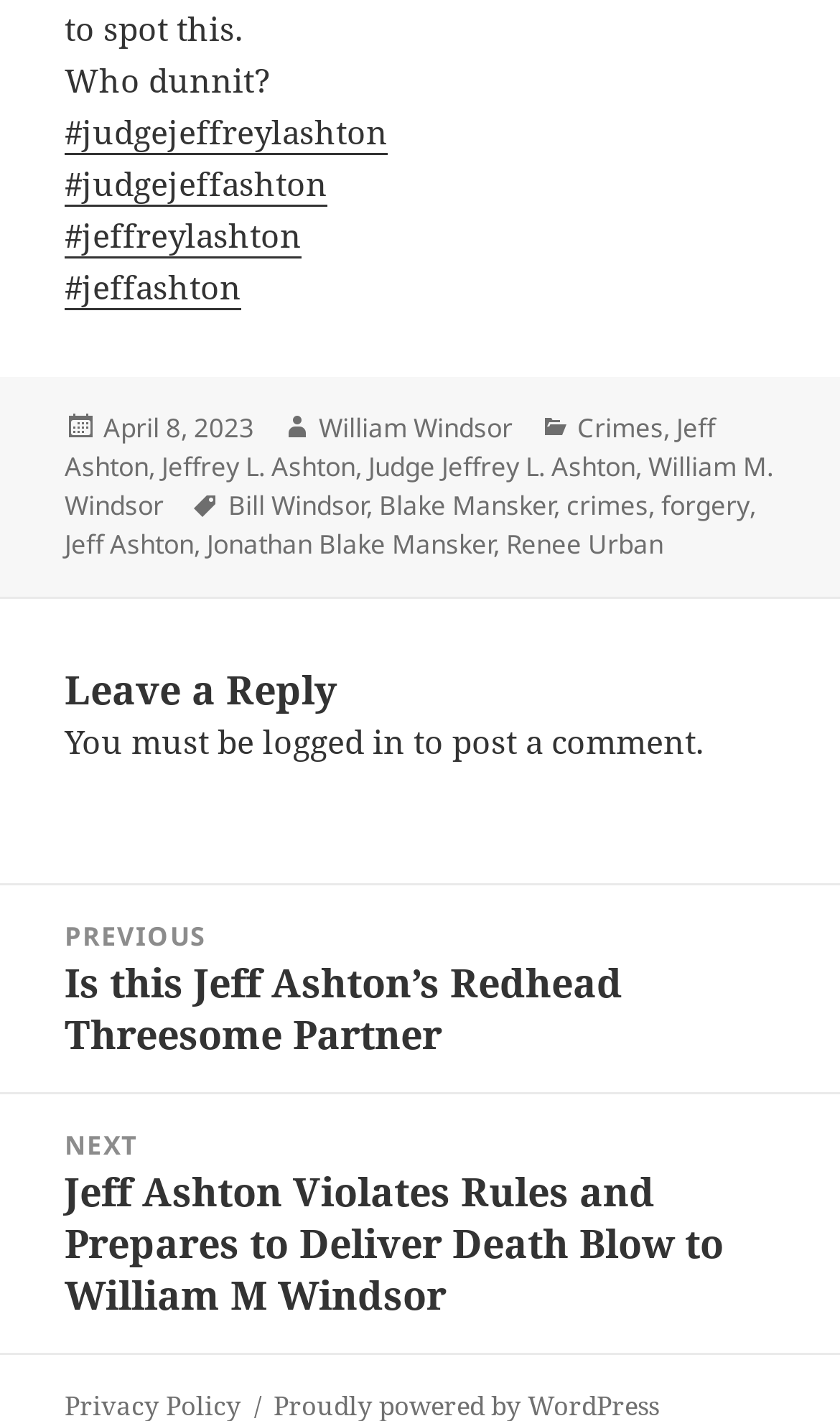Please identify the bounding box coordinates of where to click in order to follow the instruction: "View the previous post about Jeff Ashton's Redhead Threesome Partner".

[0.0, 0.623, 1.0, 0.768]